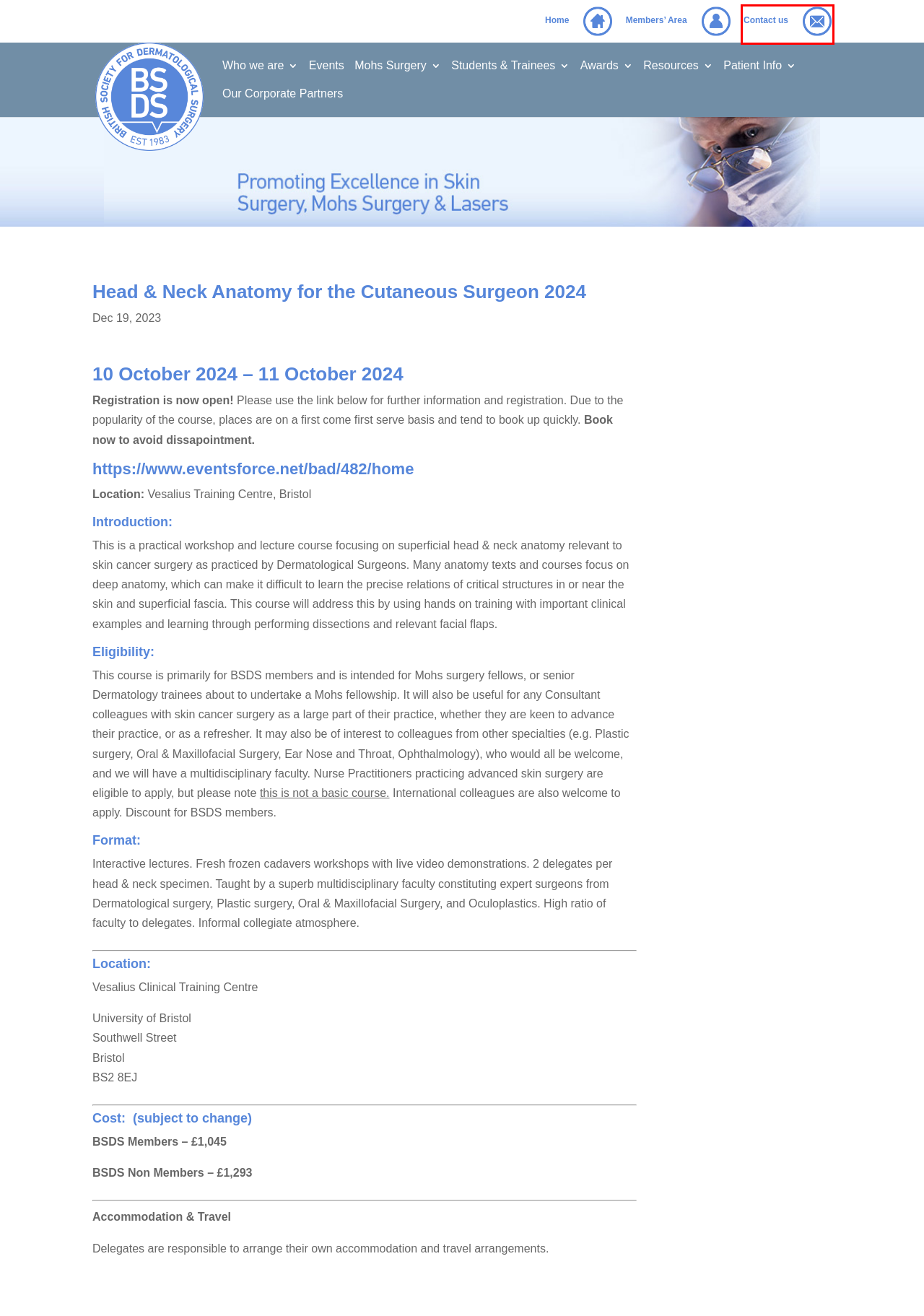You are presented with a screenshot of a webpage containing a red bounding box around an element. Determine which webpage description best describes the new webpage after clicking on the highlighted element. Here are the candidates:
A. Who we are | British Society for Dermatological Surgery
B. Contact us | British Society for Dermatological Surgery
C. Our Corporate Partners | British Society for Dermatological Surgery
D. Patient Information | British Society for Dermatological Surgery
E. Awards | British Society for Dermatological Surgery
F. Members | British Society for Dermatological Surgery
G. Students & Trainees | British Society for Dermatological Surgery
H. About

B